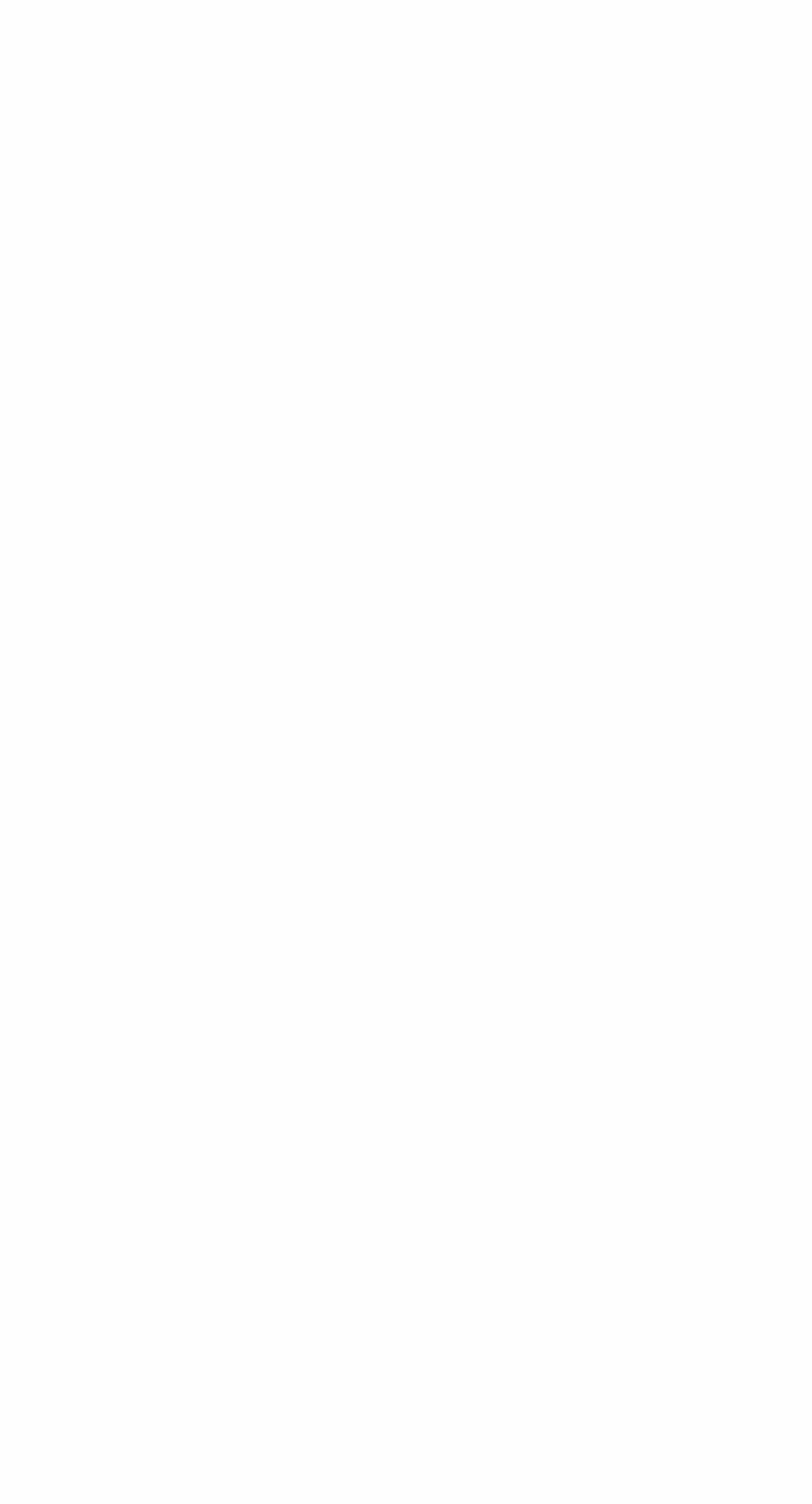Please determine the bounding box coordinates of the element to click on in order to accomplish the following task: "Click on the 'Donate' link". Ensure the coordinates are four float numbers ranging from 0 to 1, i.e., [left, top, right, bottom].

[0.038, 0.381, 0.154, 0.403]